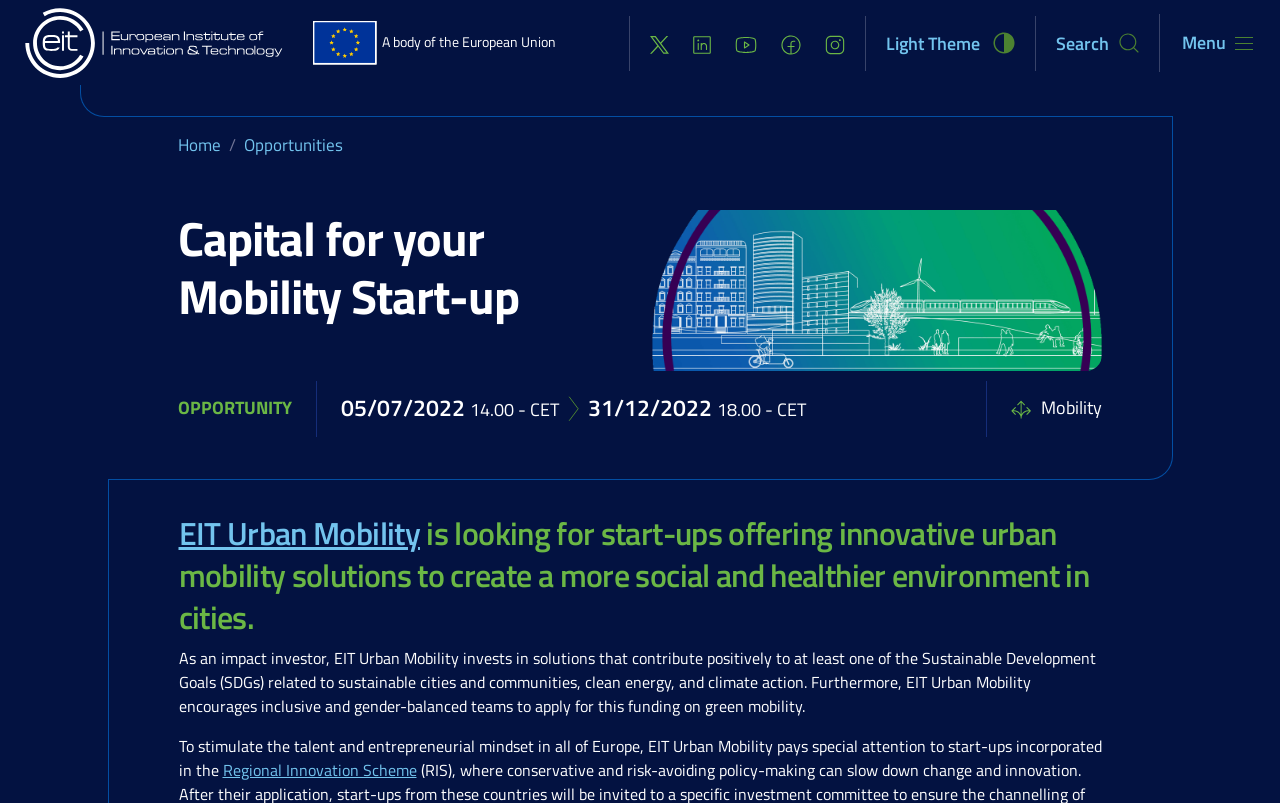Locate the bounding box coordinates of the area that needs to be clicked to fulfill the following instruction: "Click on the Home link". The coordinates should be in the format of four float numbers between 0 and 1, namely [left, top, right, bottom].

[0.02, 0.01, 0.223, 0.097]